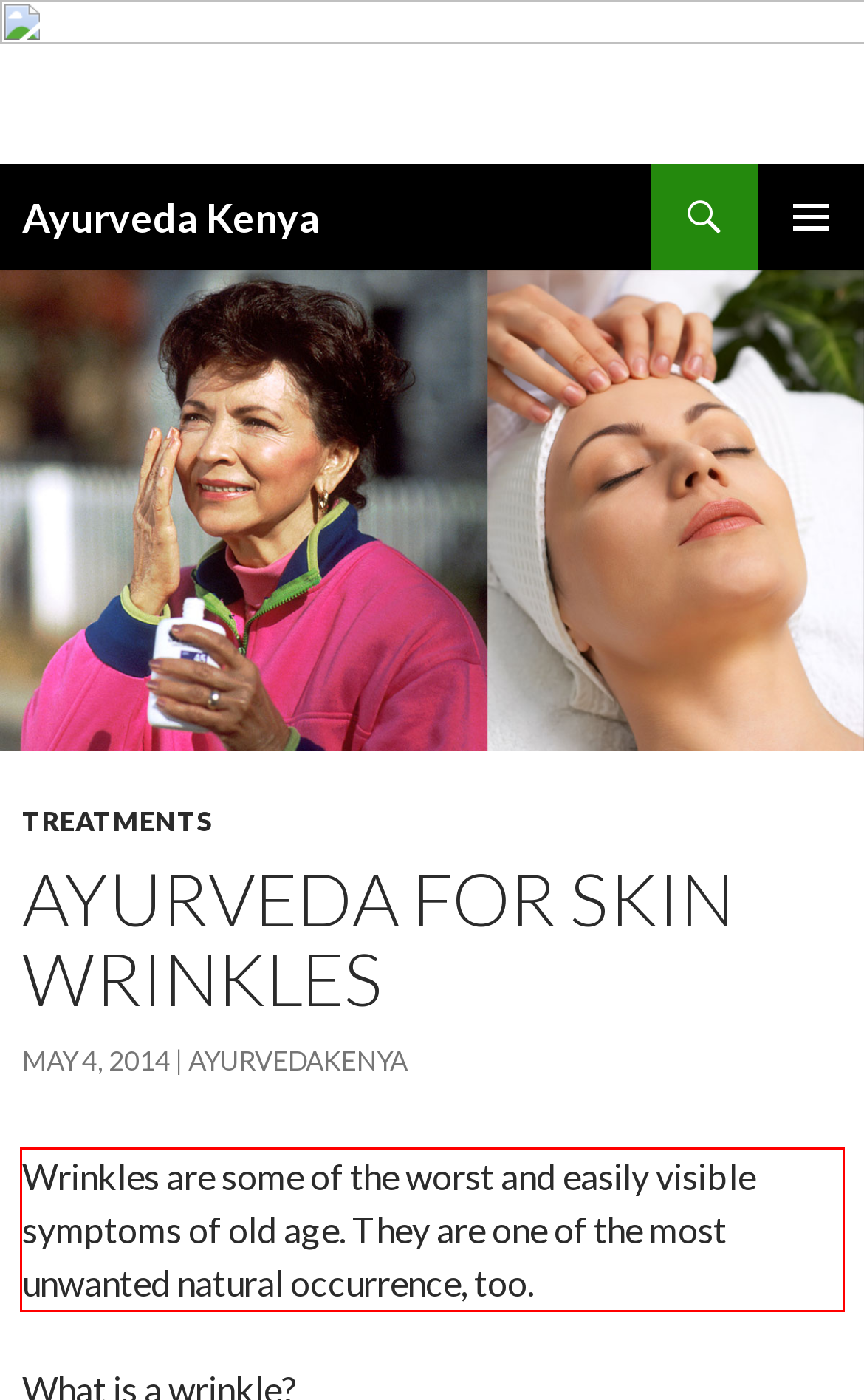Review the webpage screenshot provided, and perform OCR to extract the text from the red bounding box.

Wrinkles are some of the worst and easily visible symptoms of old age. They are one of the most unwanted natural occurrence, too.